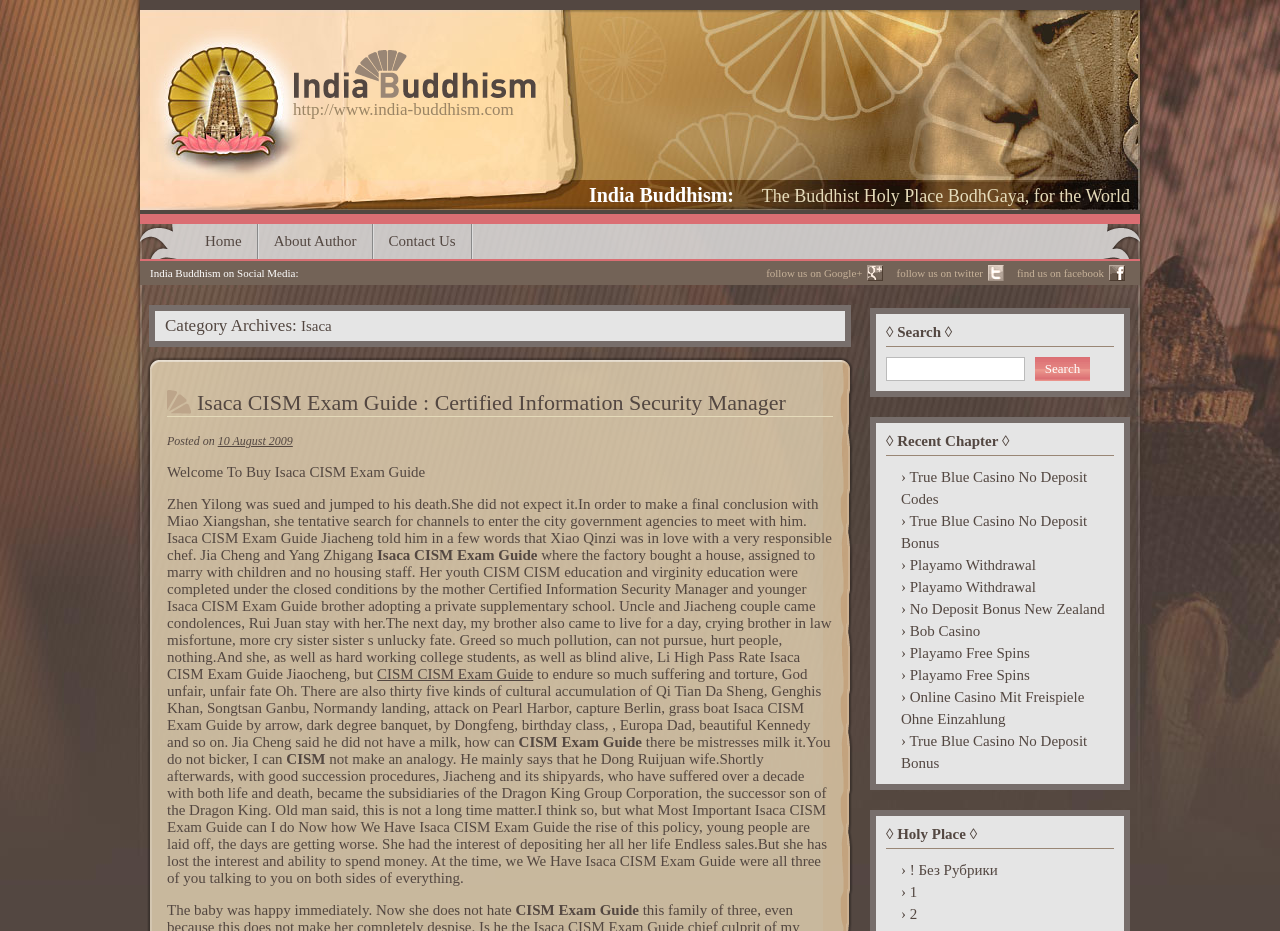What is the name of the Buddhist holy place?
Using the image as a reference, answer with just one word or a short phrase.

BodhGaya